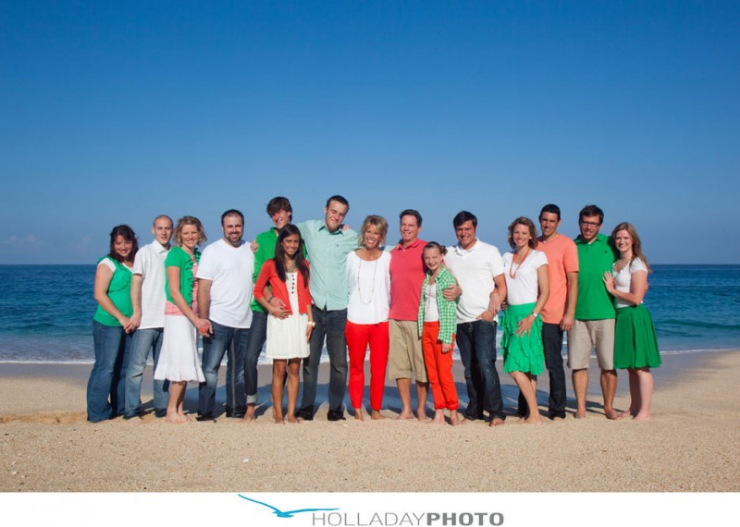Reply to the question with a brief word or phrase: What is the mood of the image?

Happy